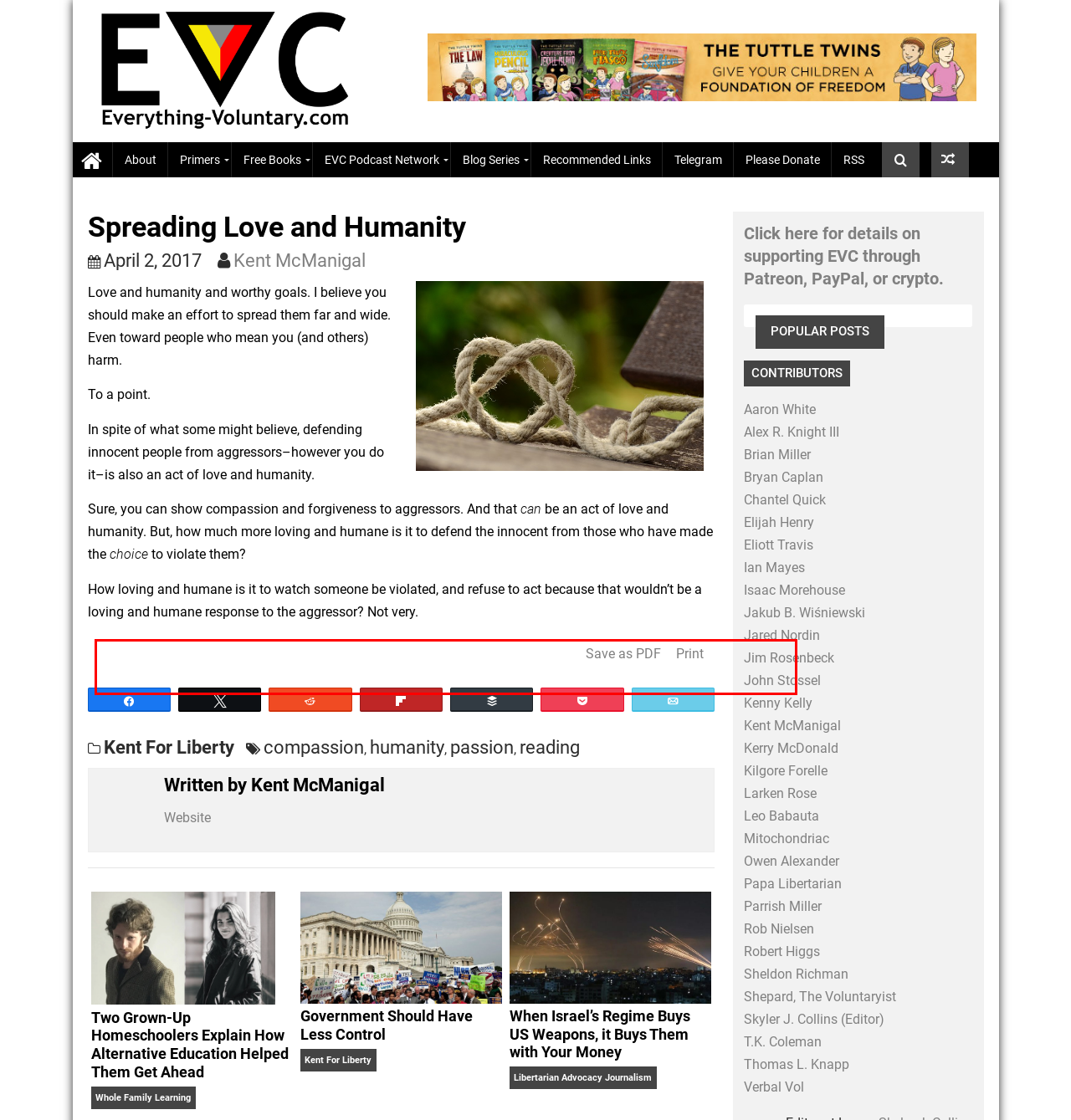Locate the red bounding box in the provided webpage screenshot and use OCR to determine the text content inside it.

How loving and humane is it to watch someone be violated, and refuse to act because that wouldn’t be a loving and humane response to the aggressor? Not very.